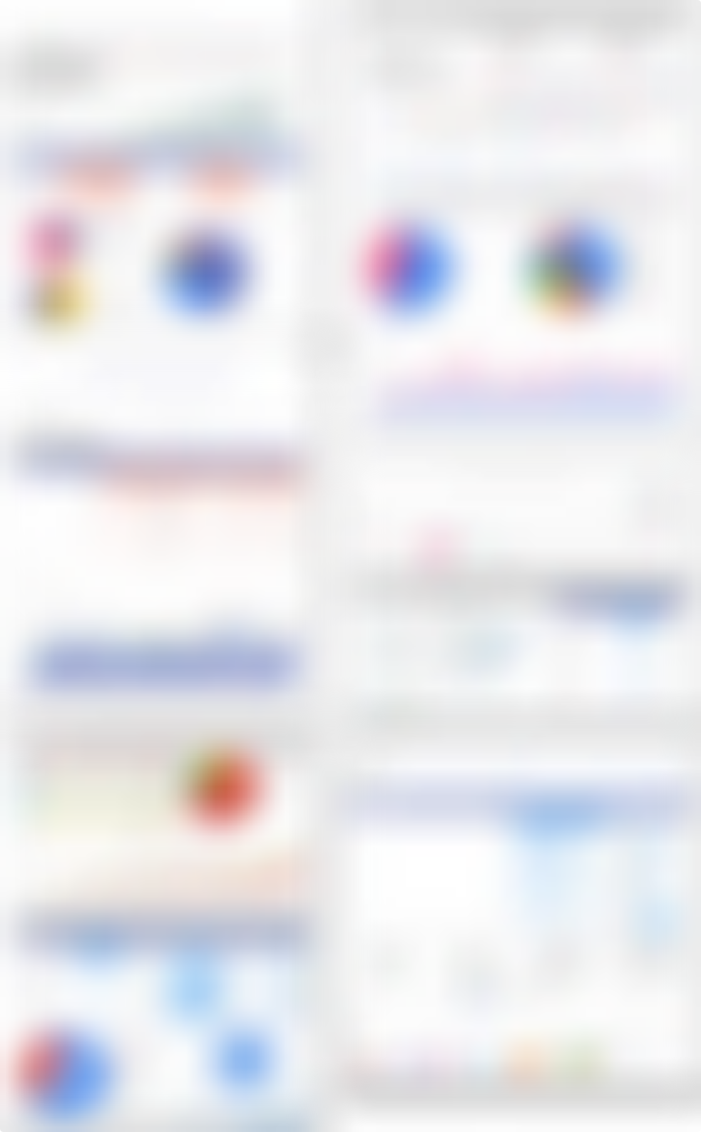Refer to the image and provide a thorough answer to this question:
What type of data is displayed on the right side of the interface?

The right side of the interface showcases a more detailed area that could include graphs or statistics, marked with labels and visual cues such as buttons or dropdowns, indicating interactive elements. This part of the interface may serve analytical or informational purposes, aimed at users seeking insights or data-driven decisions.